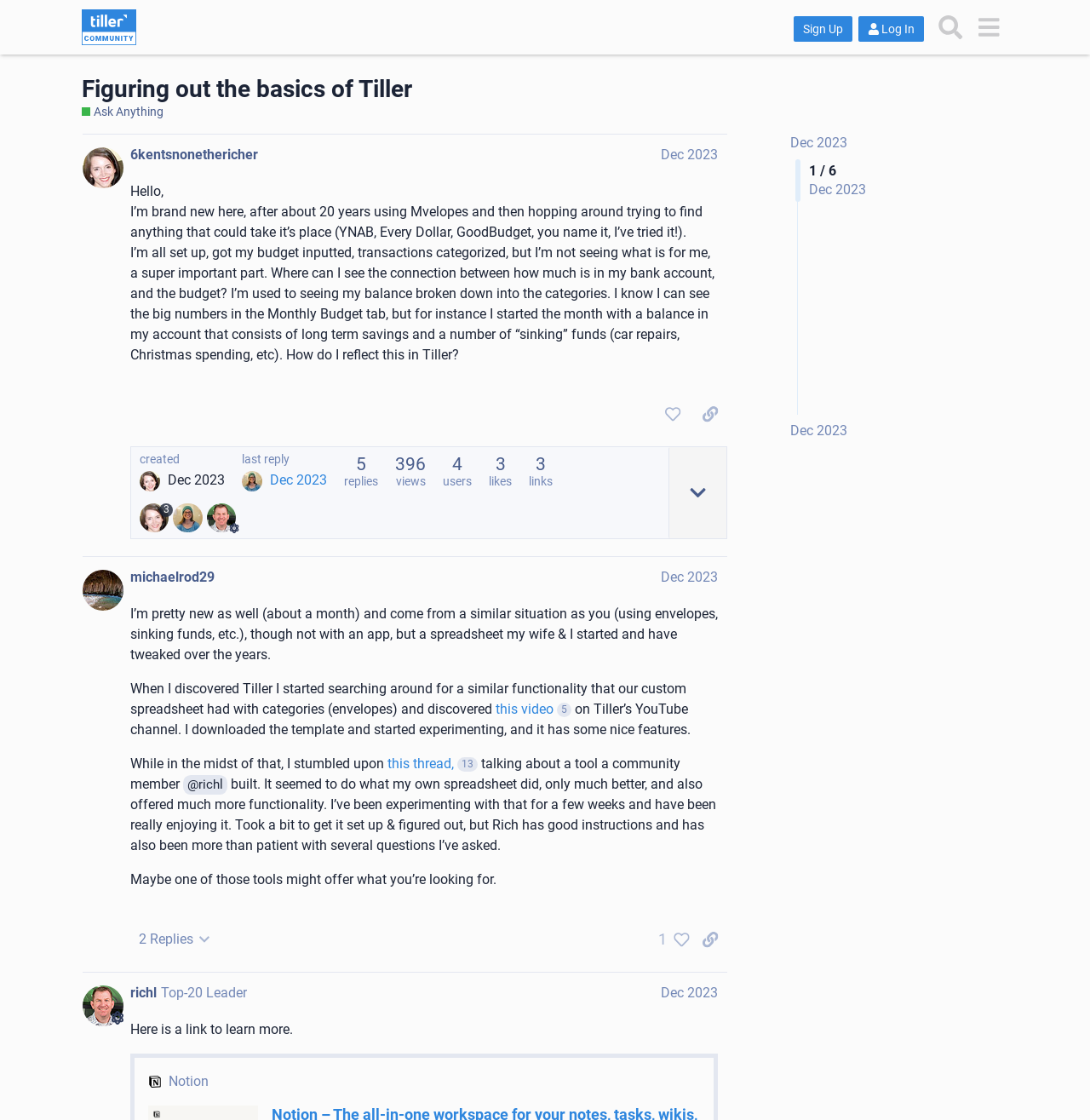Please provide a brief answer to the question using only one word or phrase: 
How many users have liked the second post?

1